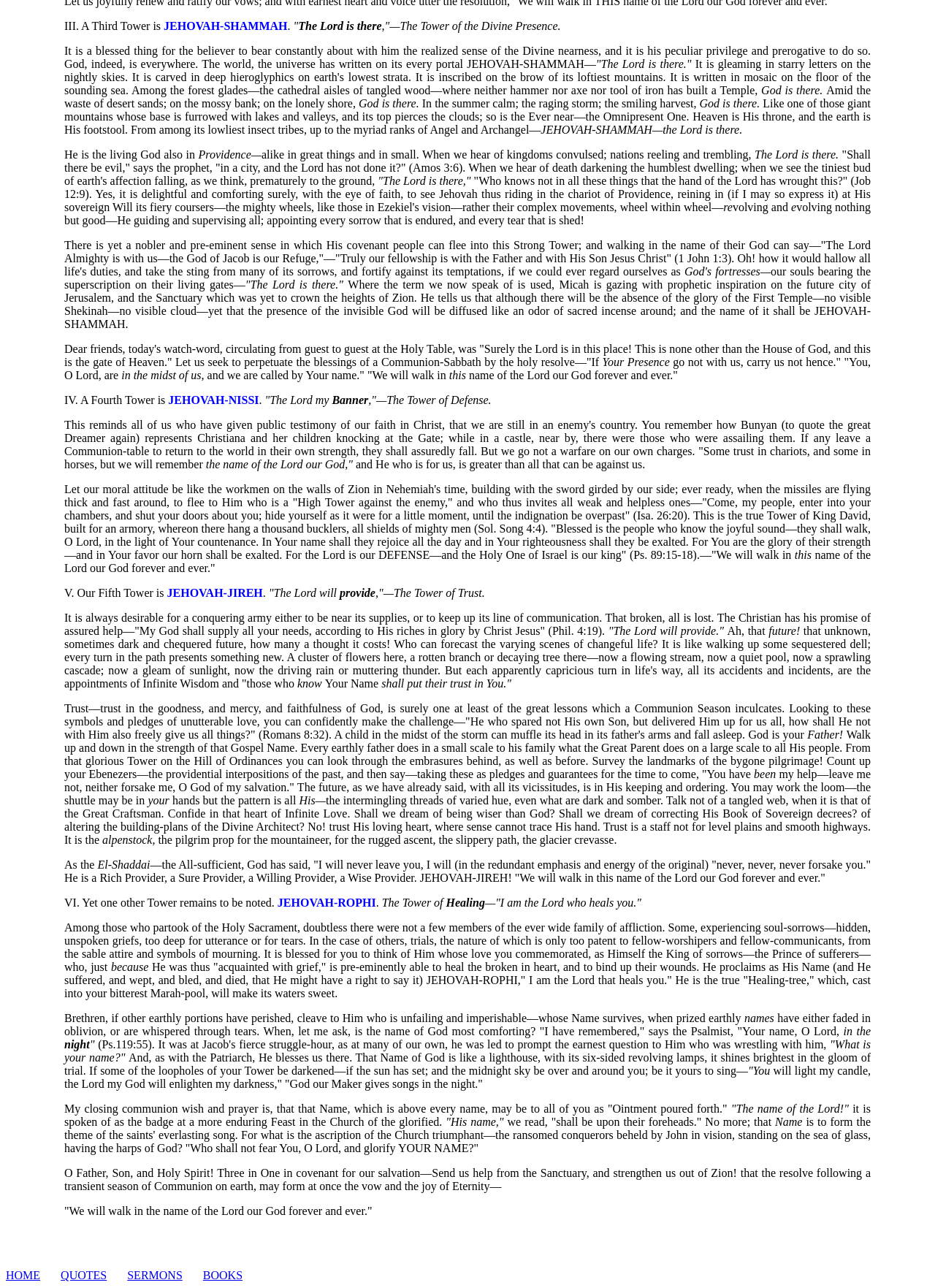Please respond to the question using a single word or phrase:
What is the Tower of Healing mentioned in the text?

JEHOVAH-ROPHI